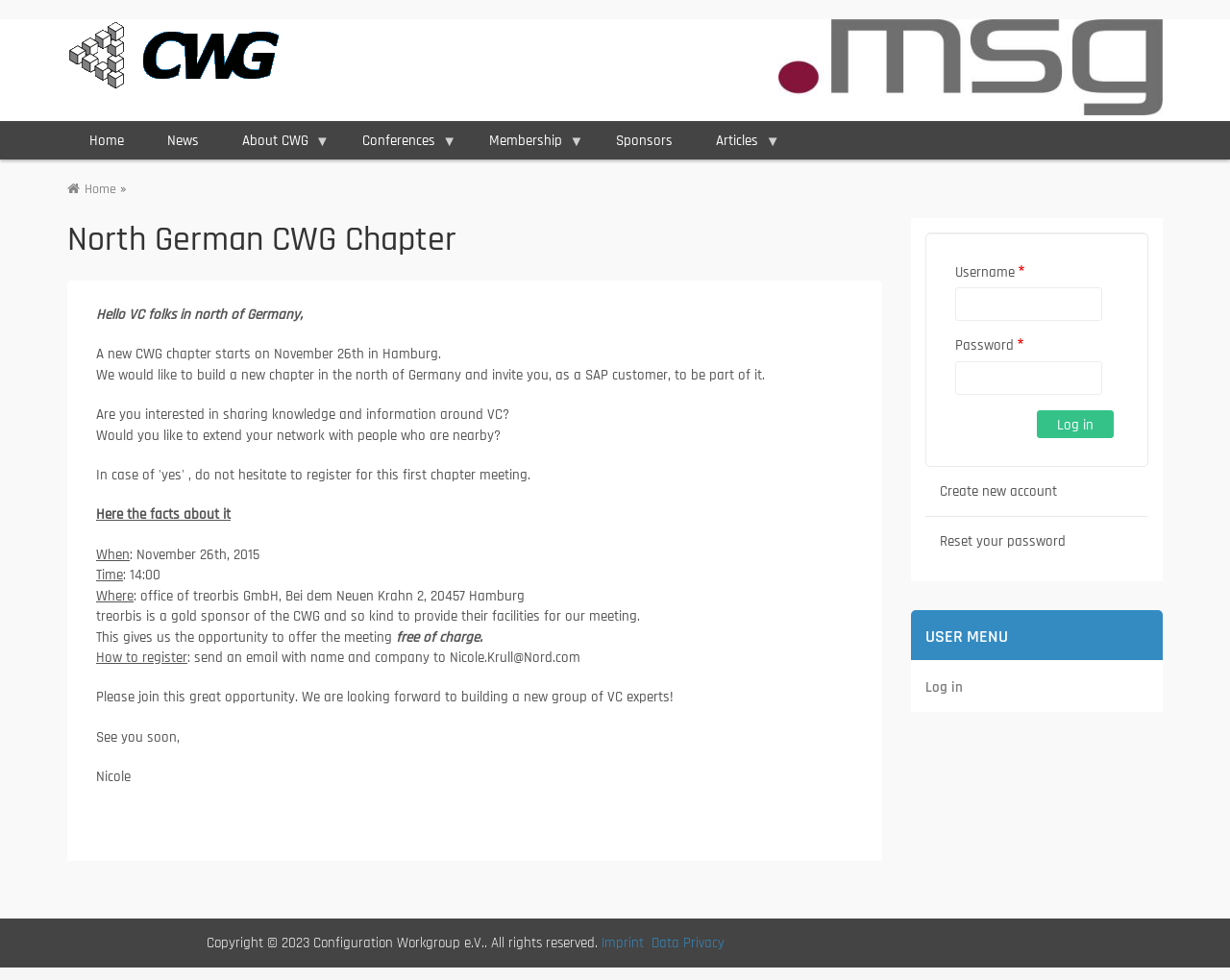Provide a thorough description of the webpage you see.

The webpage is about the North German CWG Chapter, a configuration workgroup. At the top, there is a banner with a site header, followed by a navigation menu with links to "Home", "News", "About CWG", "Conferences", "Membership", and "Sponsors". Below the navigation menu, there is a breadcrumb navigation section.

The main content of the webpage is divided into two sections. On the left, there is a section with a heading "North German CWG Chapter" and an article with several paragraphs of text. The text announces the start of a new CWG chapter in Hamburg, Germany, and invites SAP customers to join. It provides details about the meeting, including the date, time, location, and how to register.

On the right, there is a complementary section with a login form, where users can enter their username and password to log in. There are also links to create a new account and reset a password.

At the bottom of the webpage, there is a footer section with copyright information, a link to the imprint, and a link to the data privacy policy.

There are several images on the webpage, including a "Home" icon, a "msg banner" image, and an image in the article section. There are also several buttons, including "Previous", "Next", and "Log in" buttons.